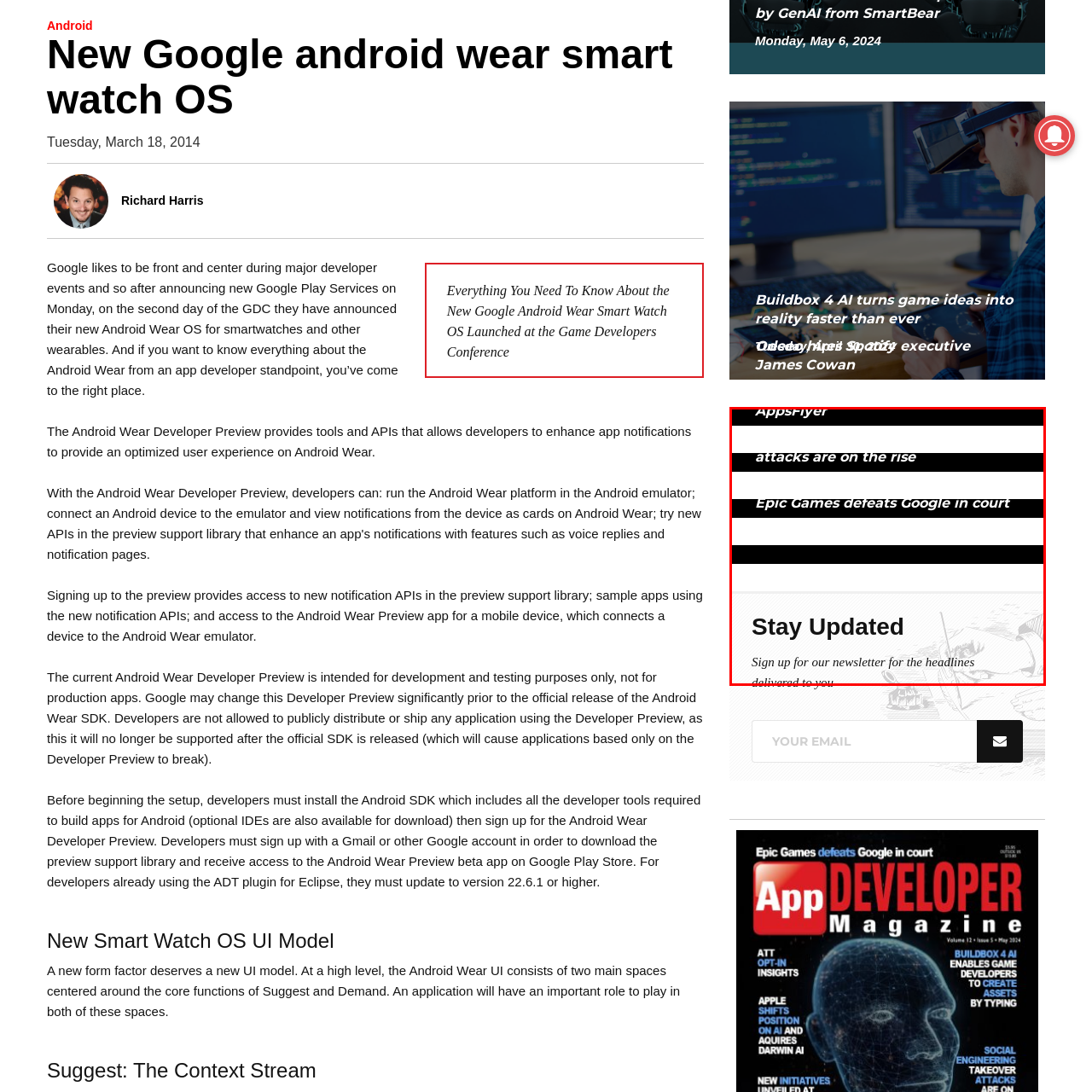Pay attention to the section of the image delineated by the white outline and provide a detailed response to the subsequent question, based on your observations: 
What is the outcome of the court case involving Epic Games and Google?

The headline 'Epic Games defeats Google in court' explicitly states the outcome of the court case, indicating that Epic Games emerged victorious.